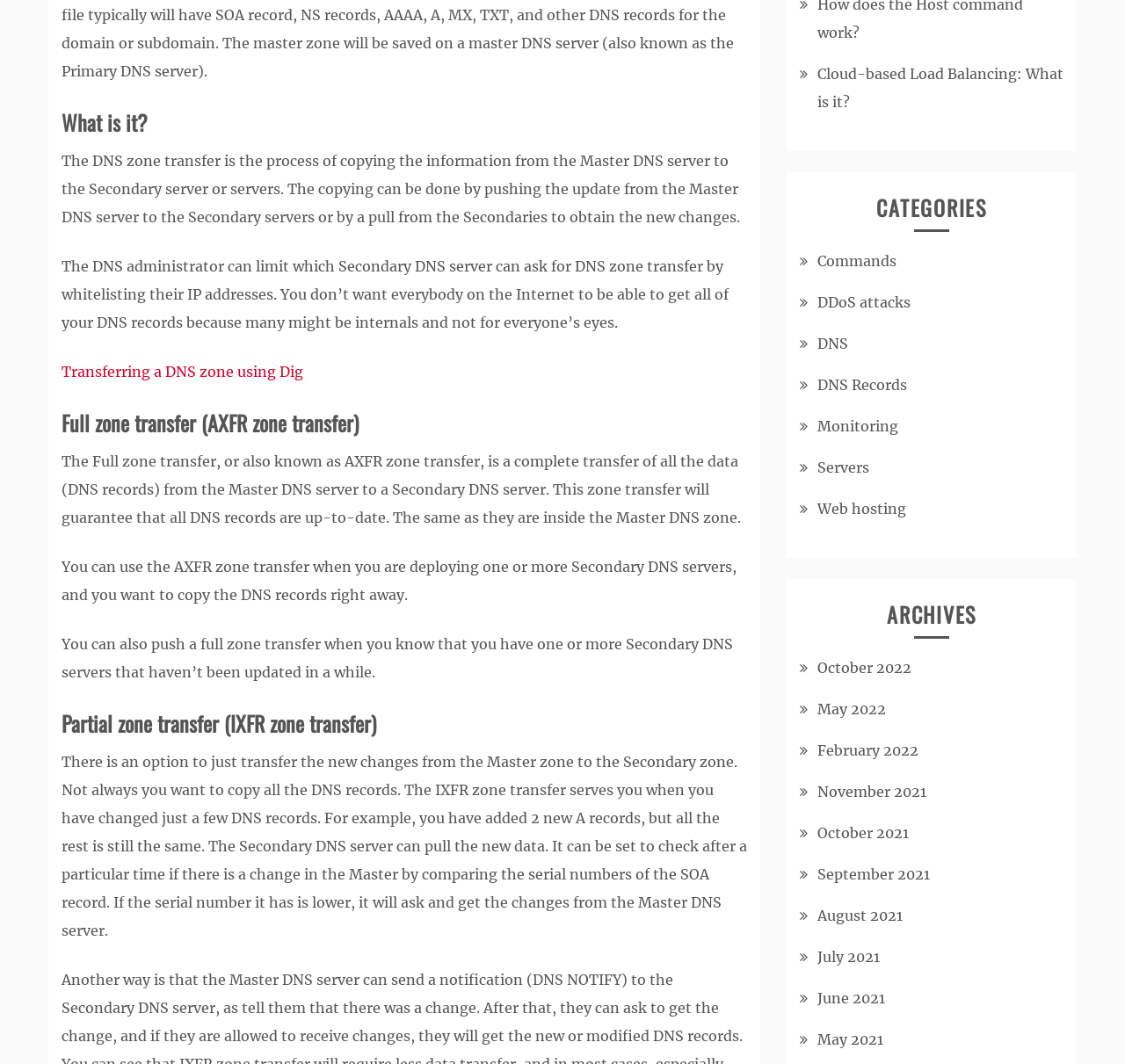Identify the bounding box coordinates for the UI element described as: "DNS Records".

[0.727, 0.353, 0.806, 0.37]